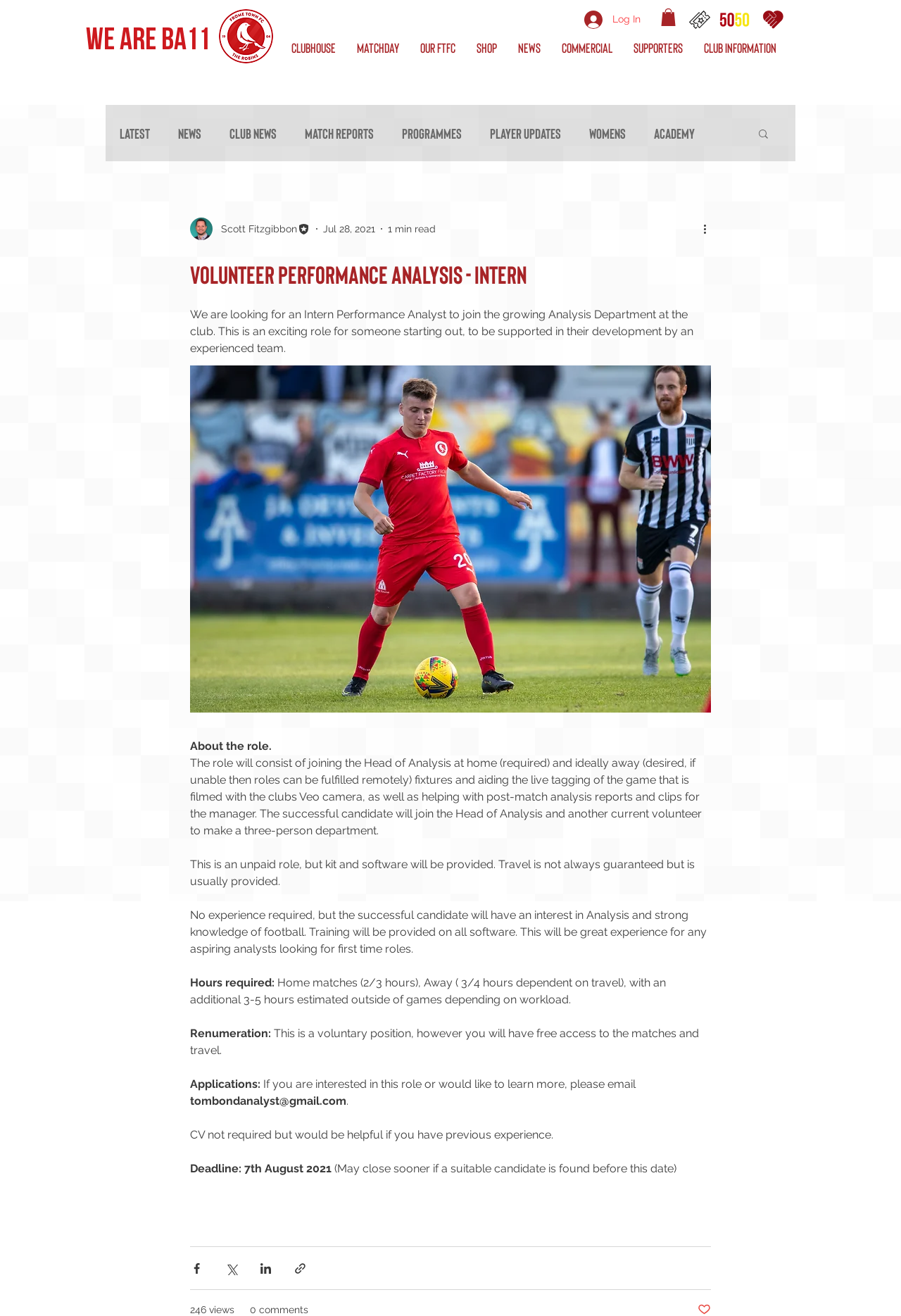What is the deadline for applying for the role?
Provide a short answer using one word or a brief phrase based on the image.

7th August 2021